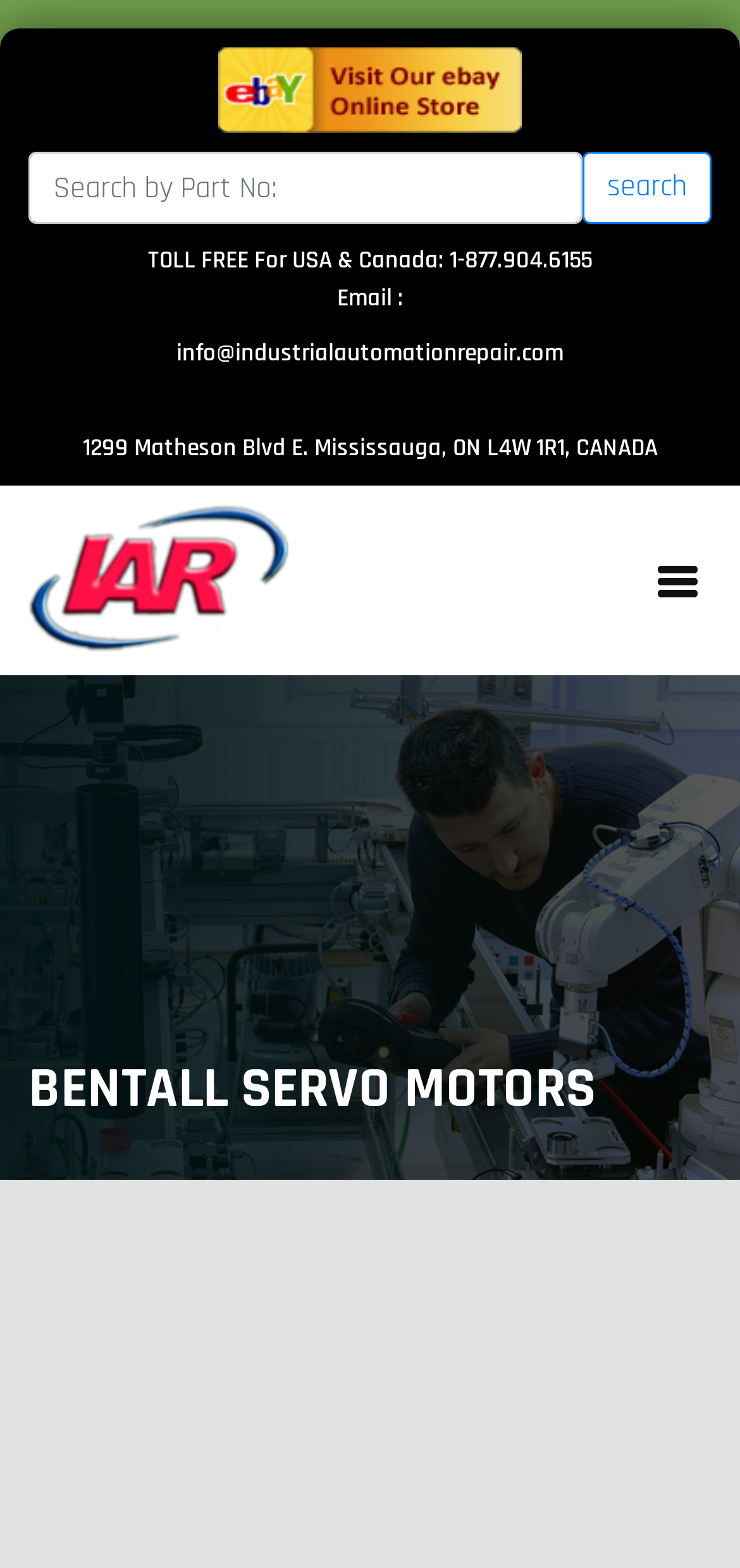What is the email address of the company?
Carefully analyze the image and provide a thorough answer to the question.

I found the email address by looking at the link element with the text 'info@industrialautomationrepair.com' which is located below the toll-free number.